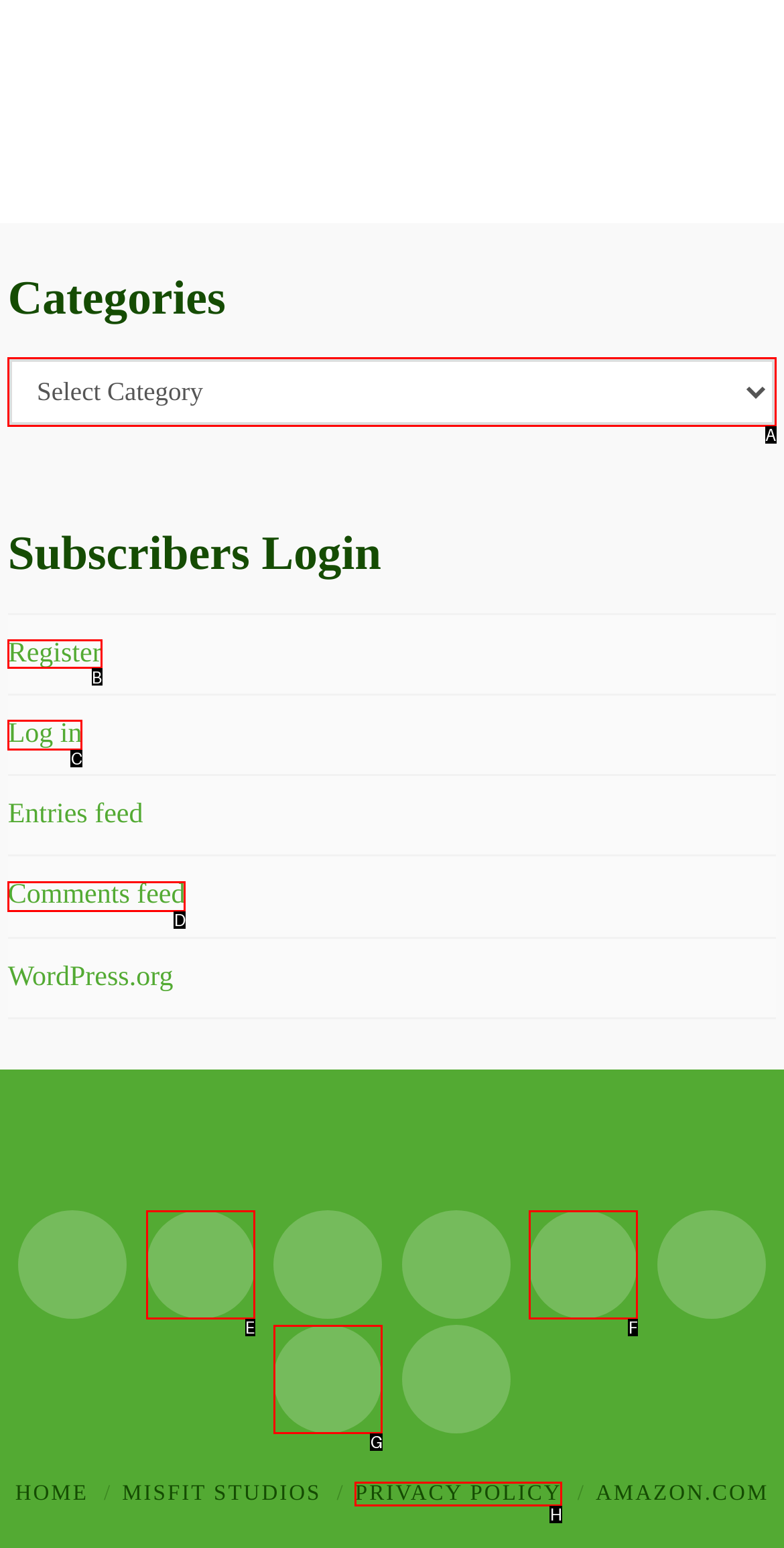Choose the HTML element that needs to be clicked for the given task: Register for an account Respond by giving the letter of the chosen option.

B